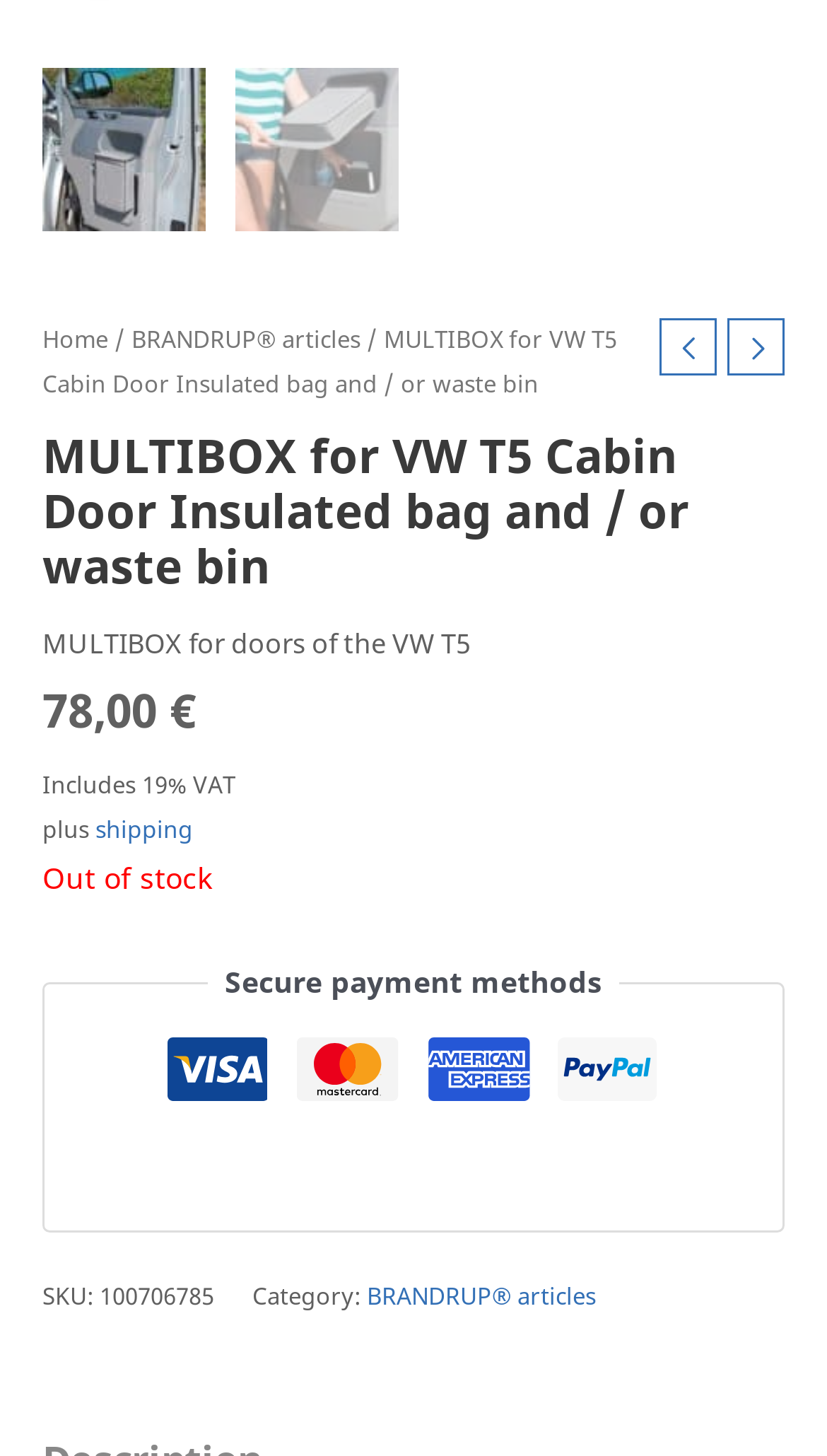Could you determine the bounding box coordinates of the clickable element to complete the instruction: "View product details"? Provide the coordinates as four float numbers between 0 and 1, i.e., [left, top, right, bottom].

[0.051, 0.294, 0.949, 0.409]